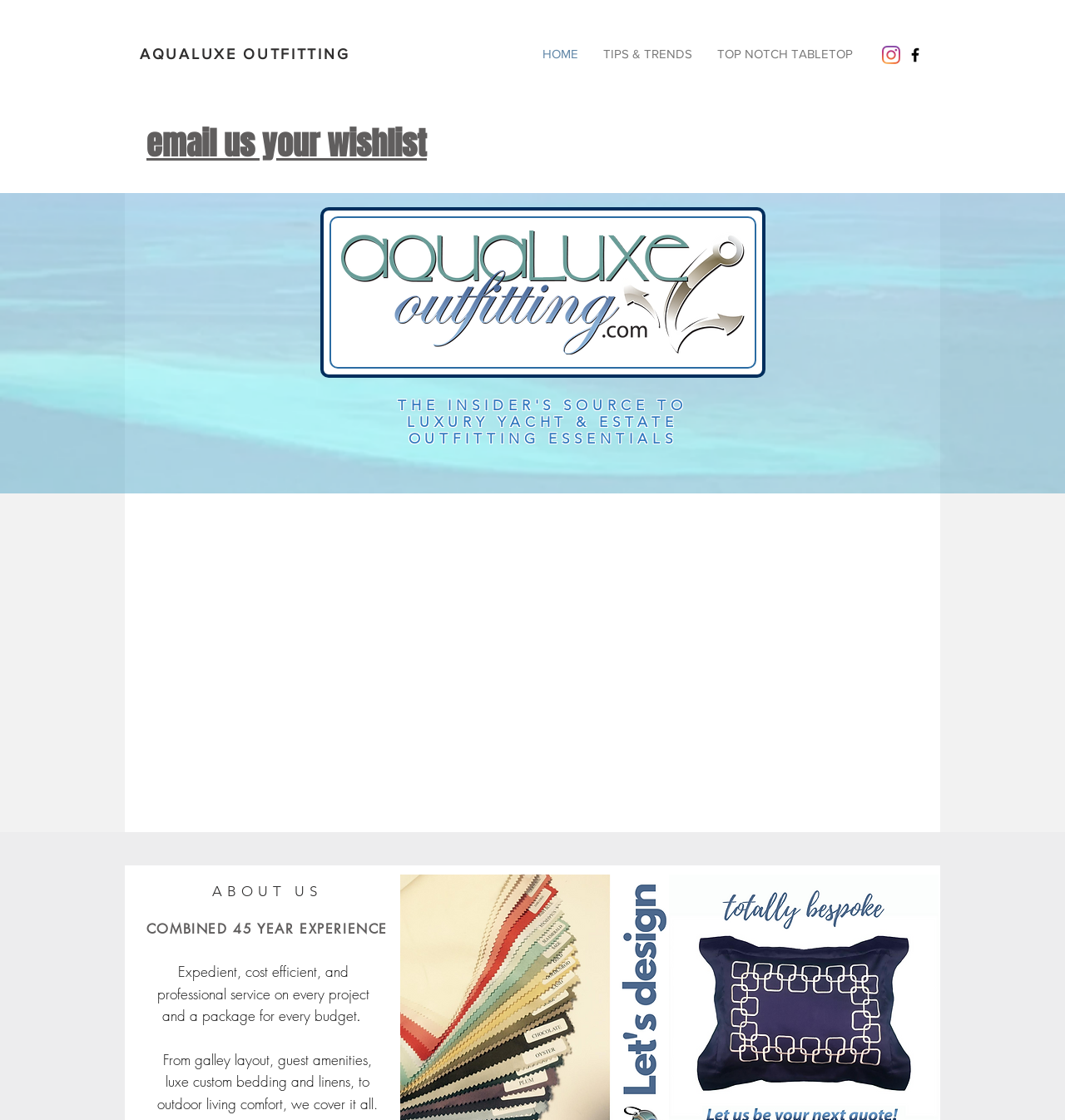Please provide a brief answer to the question using only one word or phrase: 
What is the tone of the website?

Professional